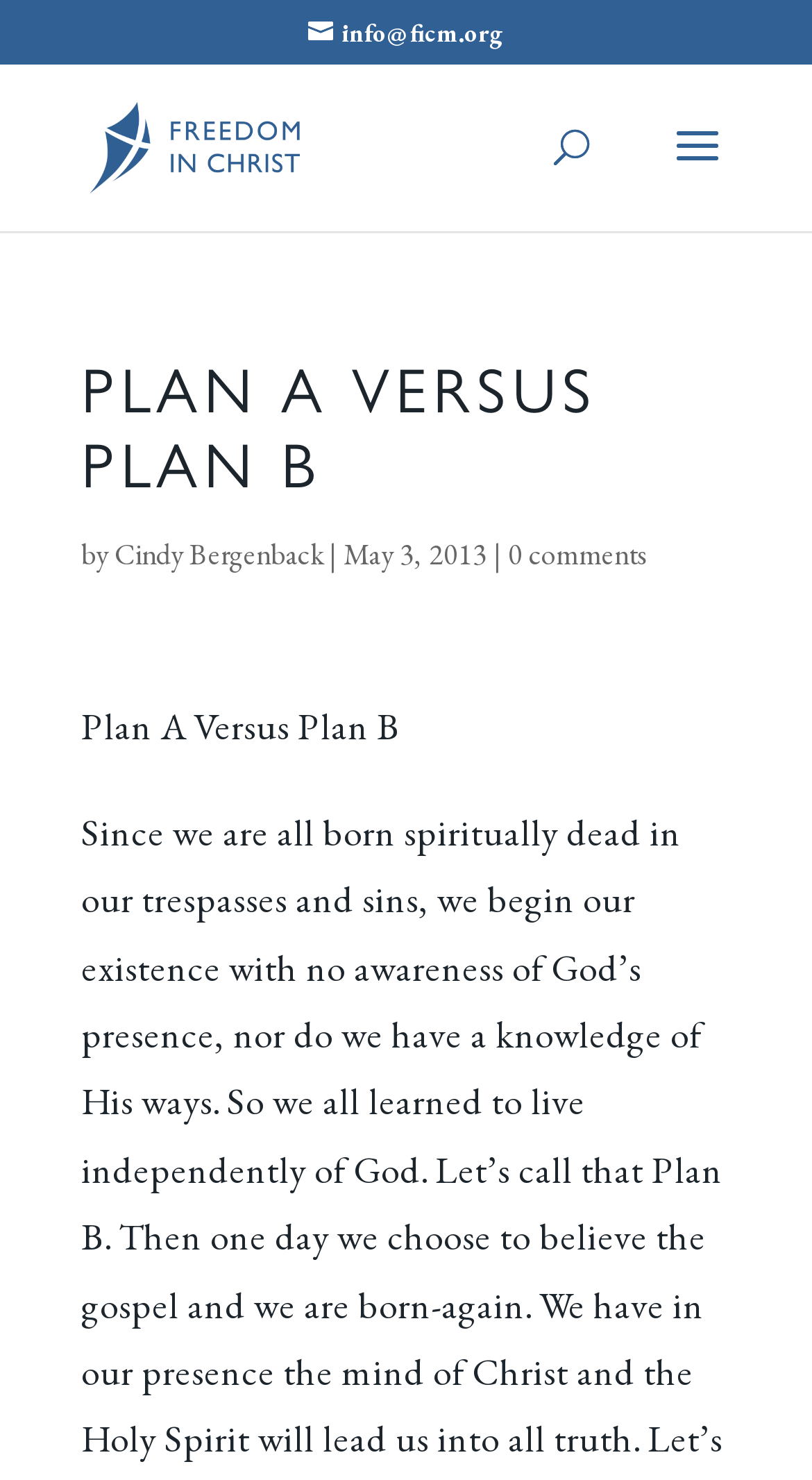What is the date of the article? Refer to the image and provide a one-word or short phrase answer.

May 3, 2013